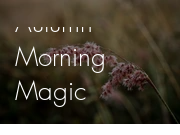What is the mood evoked by the composition?
Deliver a detailed and extensive answer to the question.

The caption states that the composition 'evokes a feeling of tranquility and a connection to nature', suggesting that the mood of the image is peaceful and calming.